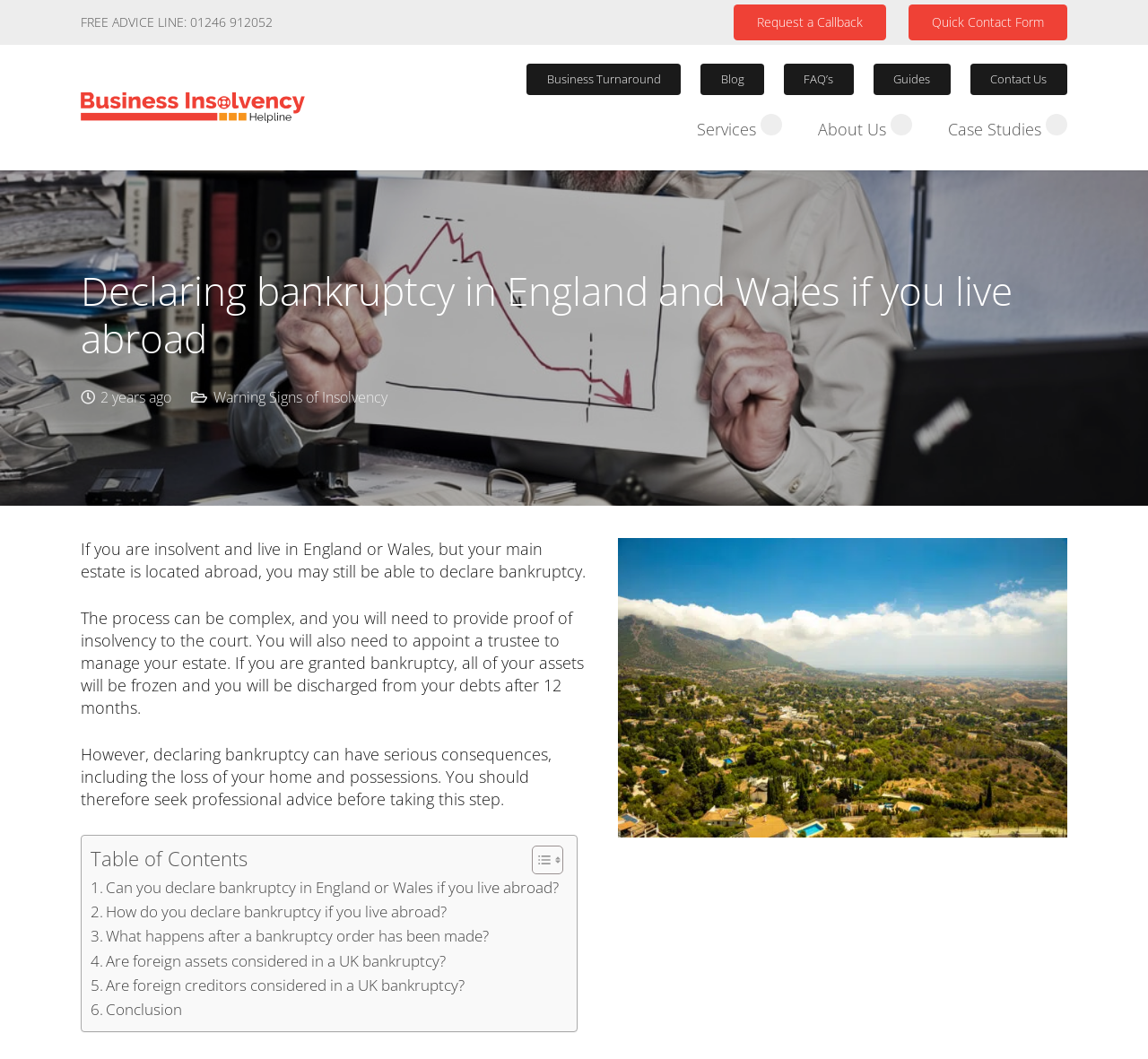Find the bounding box coordinates for the UI element whose description is: "Request a Callback". The coordinates should be four float numbers between 0 and 1, in the format [left, top, right, bottom].

[0.639, 0.004, 0.772, 0.038]